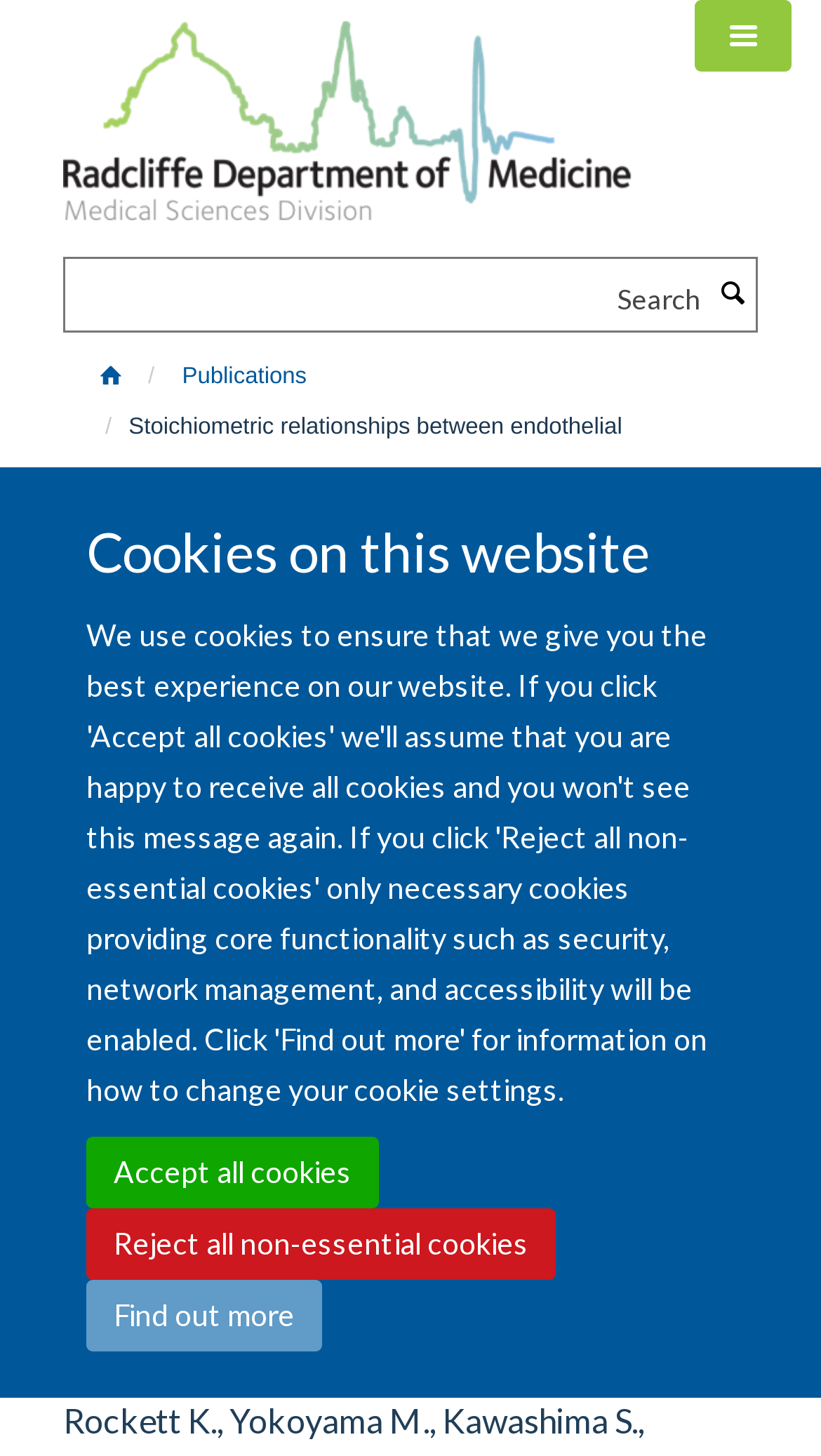Provide a short answer to the following question with just one word or phrase: What is the topic of the publication?

endothelial NO synthase